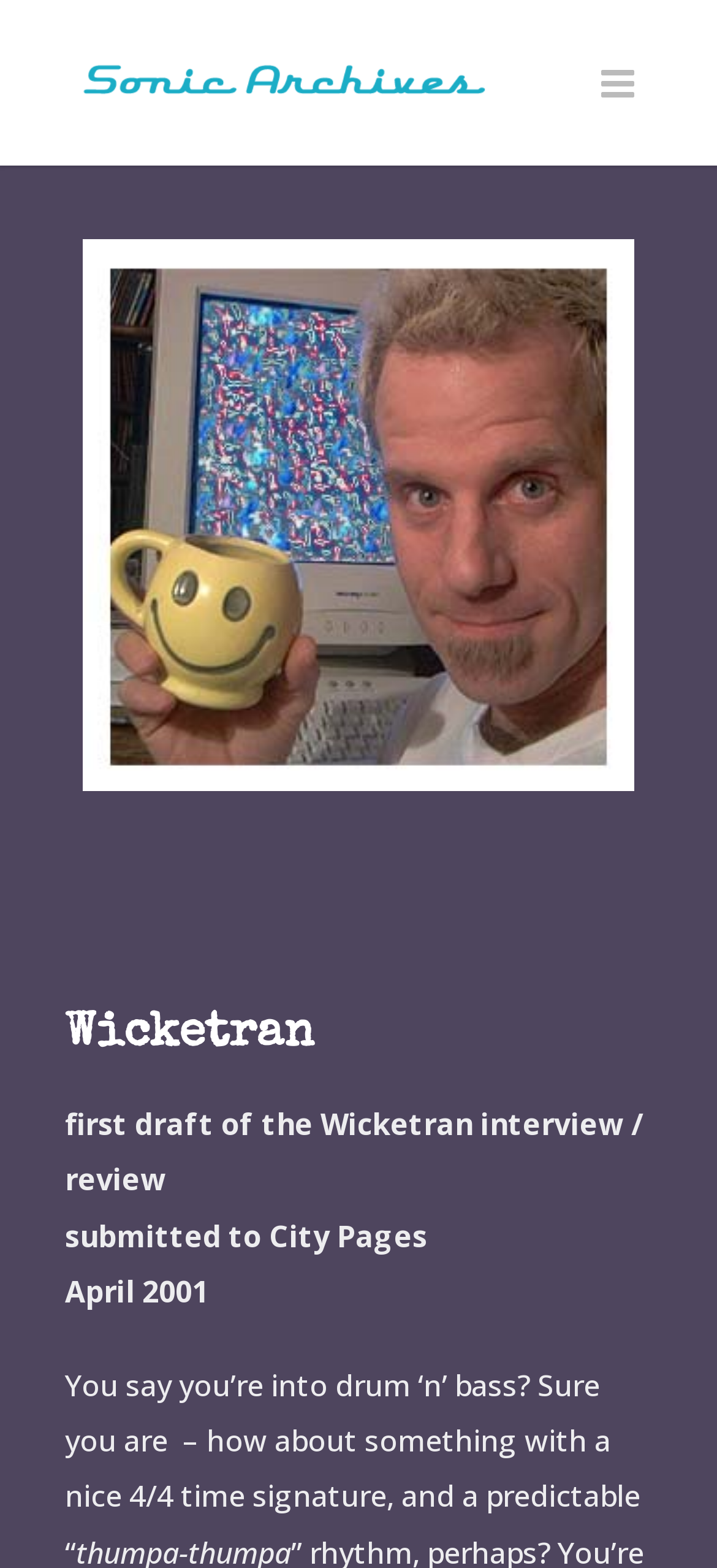Given the element description alt="Sonic Archives", predict the bounding box coordinates for the UI element in the webpage screenshot. The format should be (top-left x, top-left y, bottom-right x, bottom-right y), and the values should be between 0 and 1.

[0.115, 0.031, 0.679, 0.069]